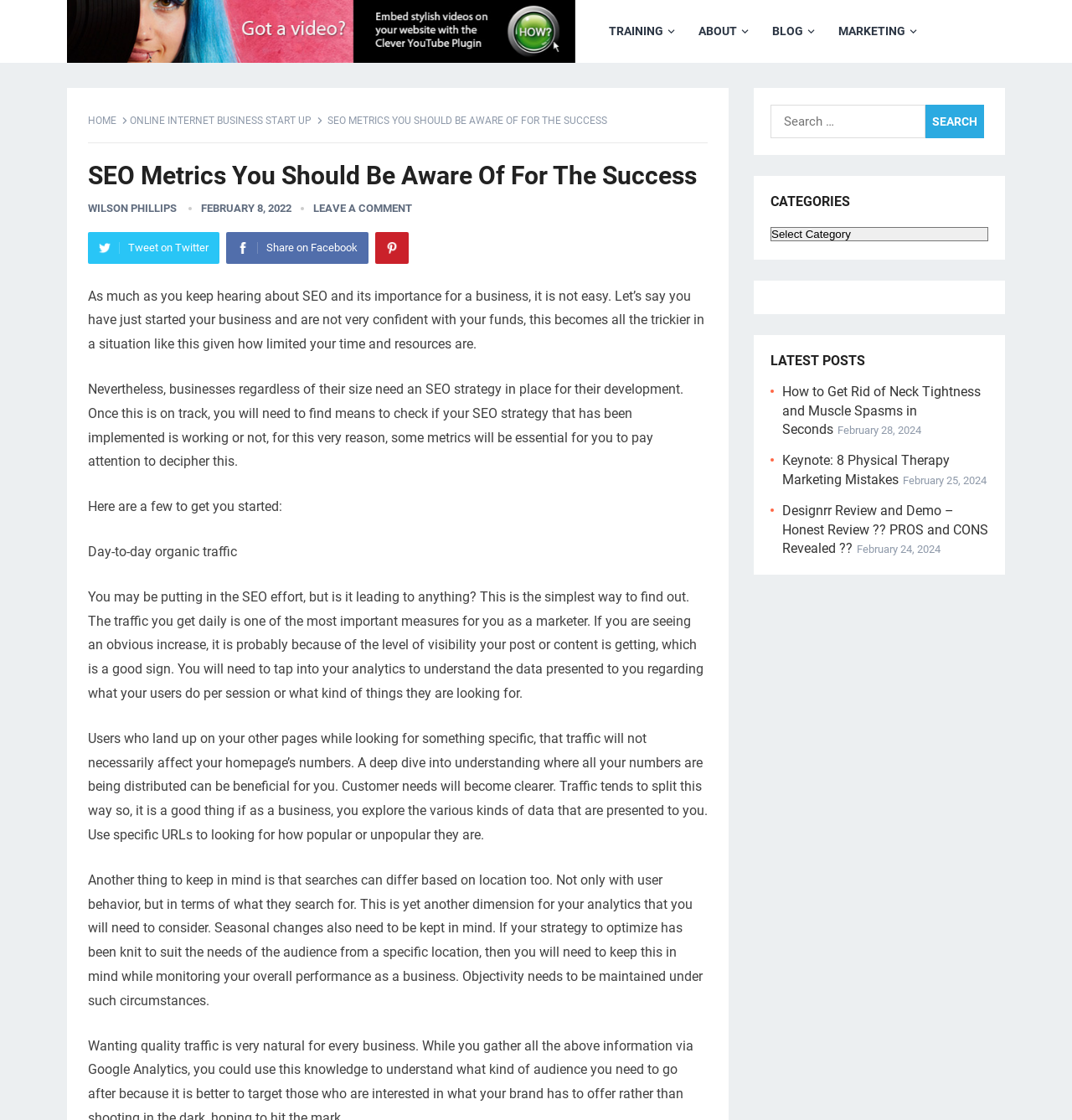Please determine the bounding box coordinates for the element with the description: "Pinterest".

[0.35, 0.207, 0.381, 0.235]